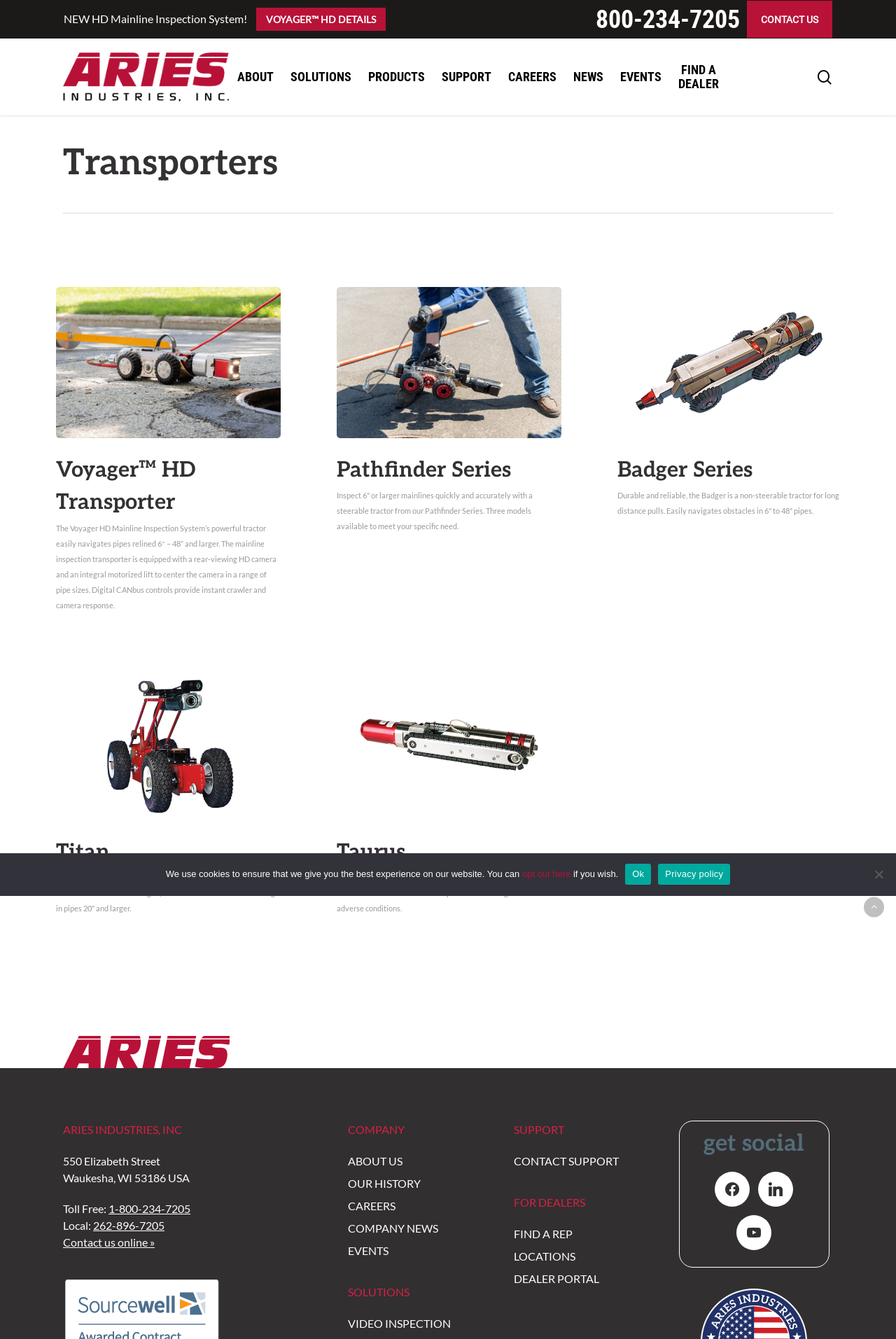Please identify the coordinates of the bounding box for the clickable region that will accomplish this instruction: "Learn more about Voyager HD DETAILS".

[0.286, 0.006, 0.43, 0.023]